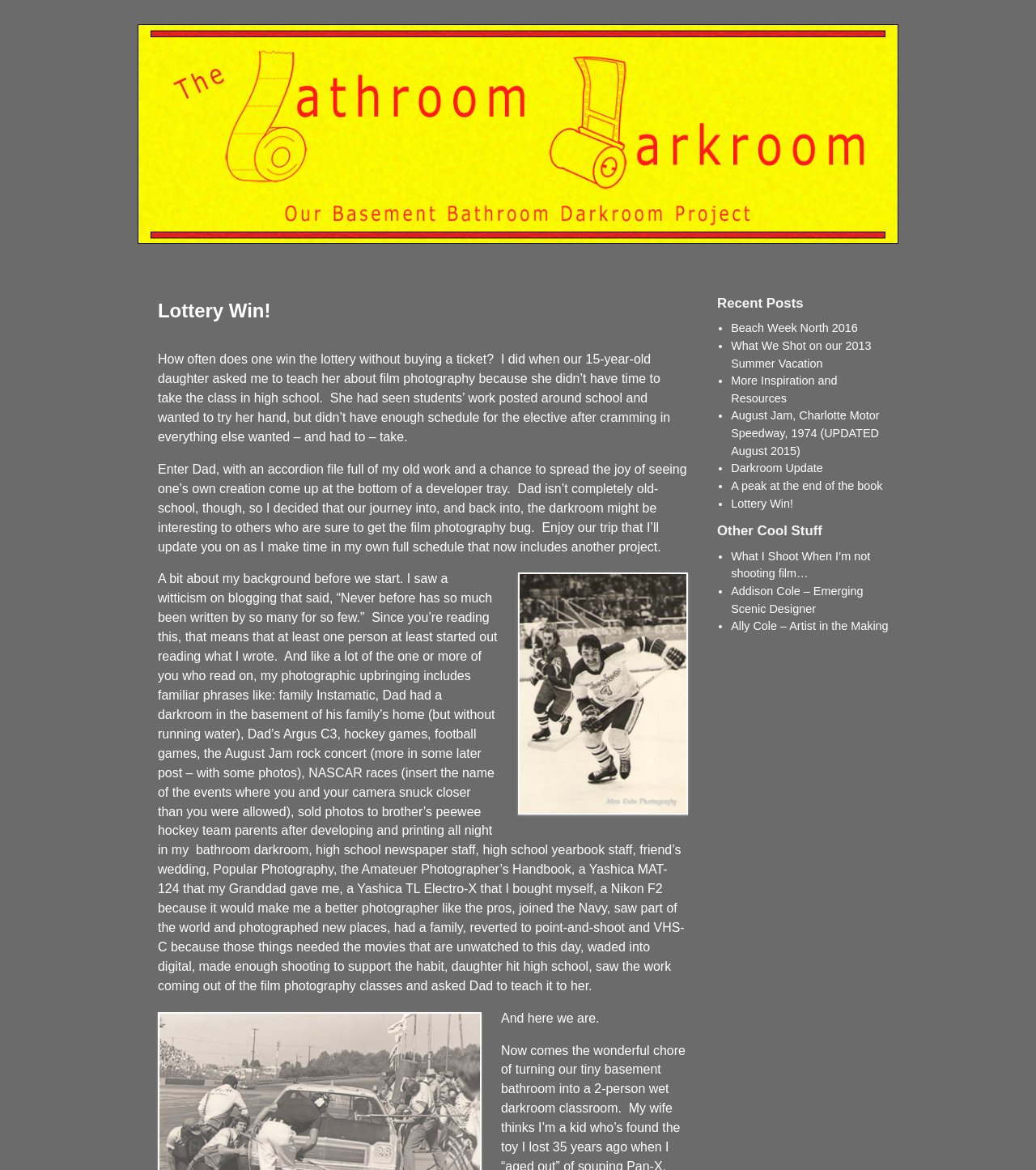Answer the question with a single word or phrase: 
What is the author's occupation?

Photographer